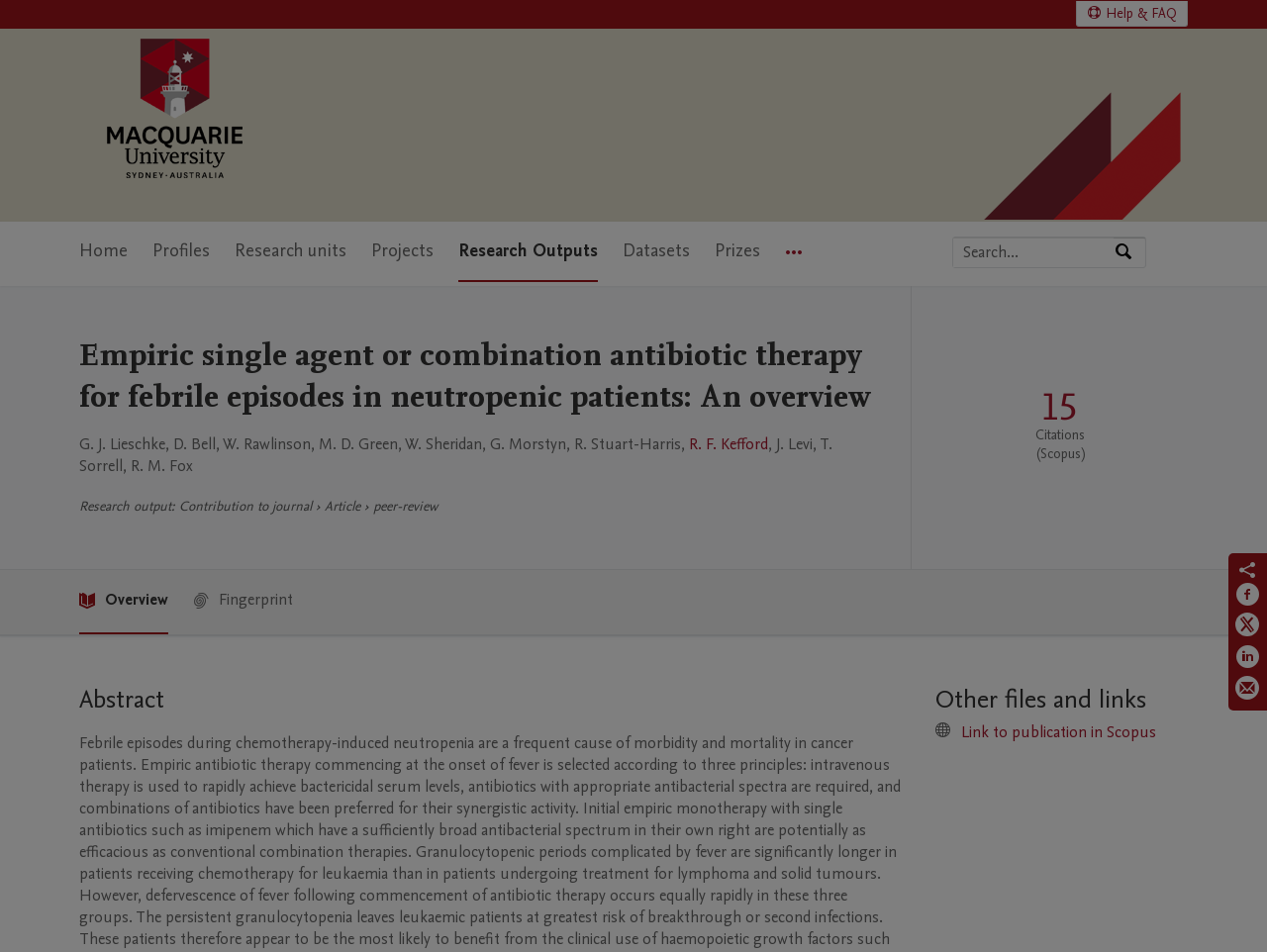Given the element description: "Link to publication in Scopus", predict the bounding box coordinates of this UI element. The coordinates must be four float numbers between 0 and 1, given as [left, top, right, bottom].

[0.759, 0.758, 0.913, 0.78]